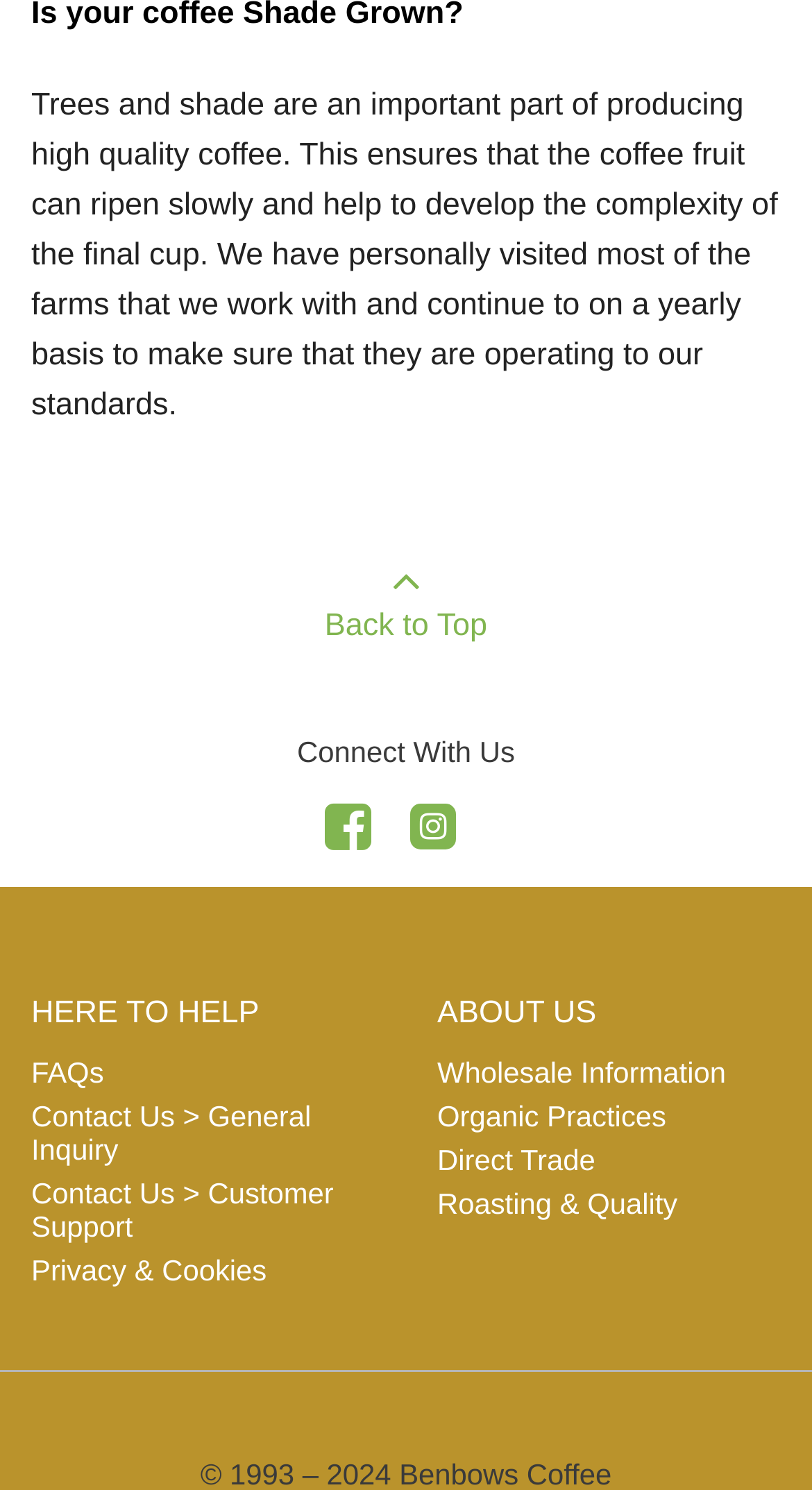Please identify the bounding box coordinates of the clickable area that will fulfill the following instruction: "Click on the link to view the opinion section". The coordinates should be in the format of four float numbers between 0 and 1, i.e., [left, top, right, bottom].

None